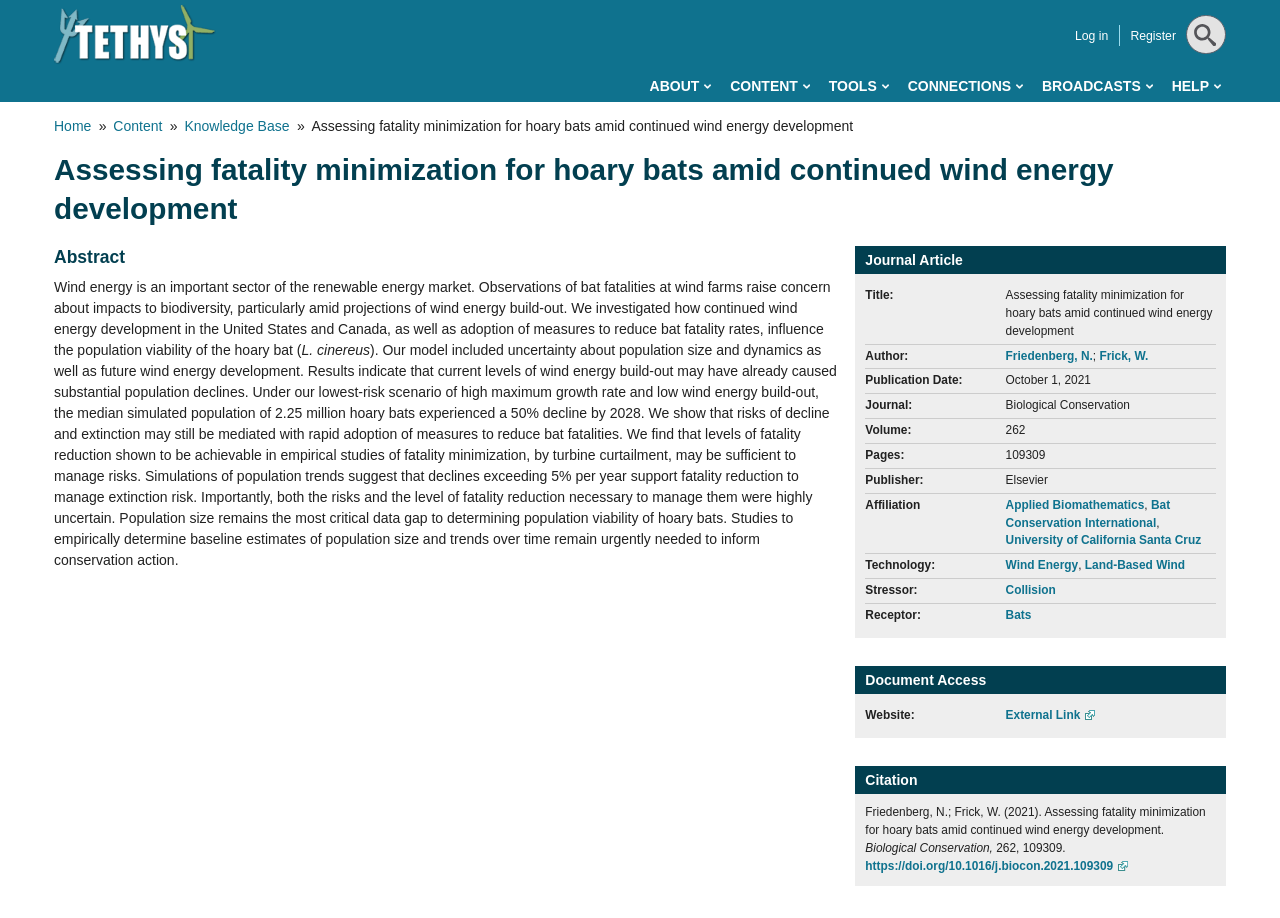Identify the bounding box coordinates of the region I need to click to complete this instruction: "contact us".

None